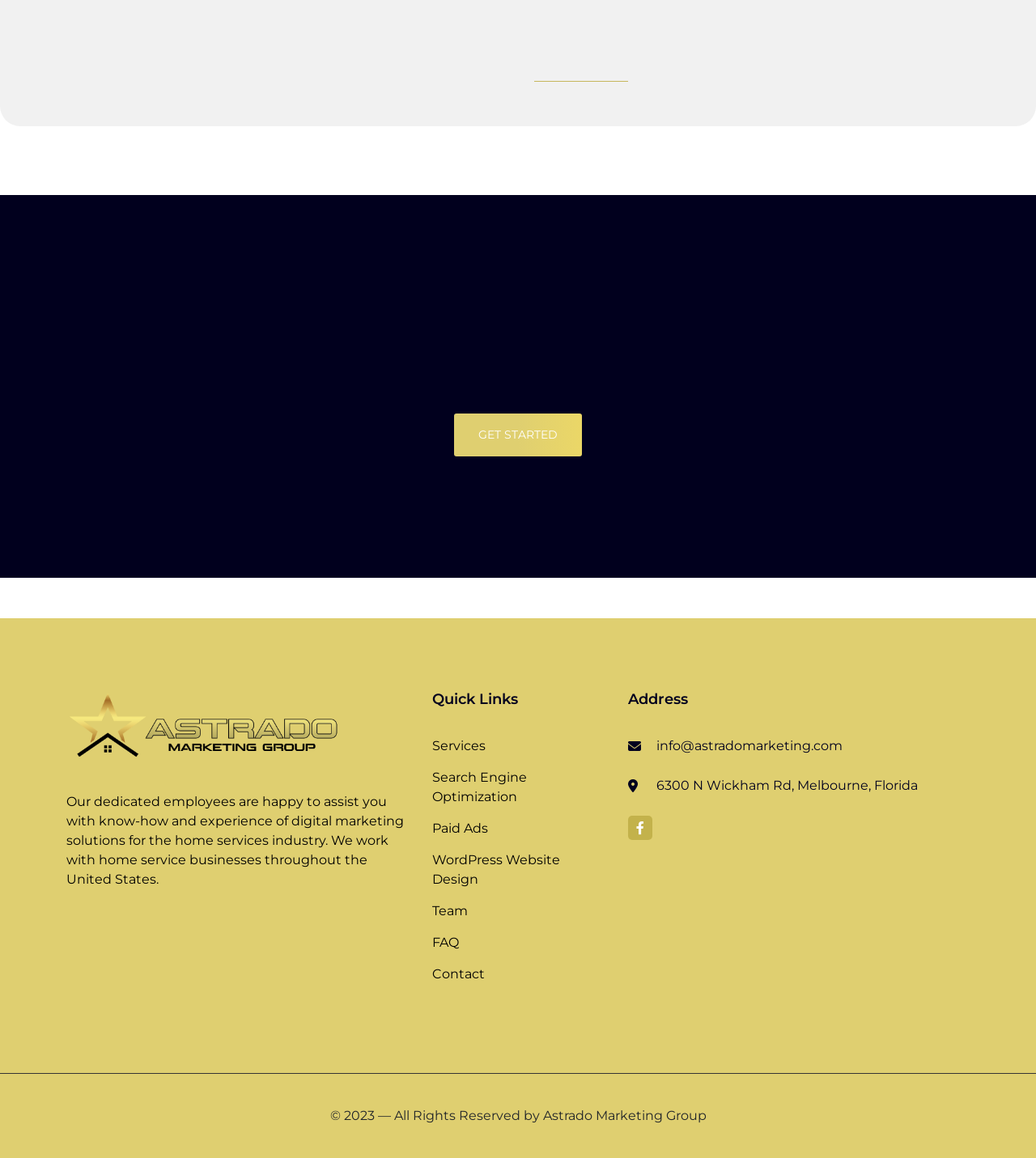What is the company's address?
Offer a detailed and full explanation in response to the question.

The company's address is 6300 N Wickham Rd, Melbourne, Florida, as indicated by the static text element.